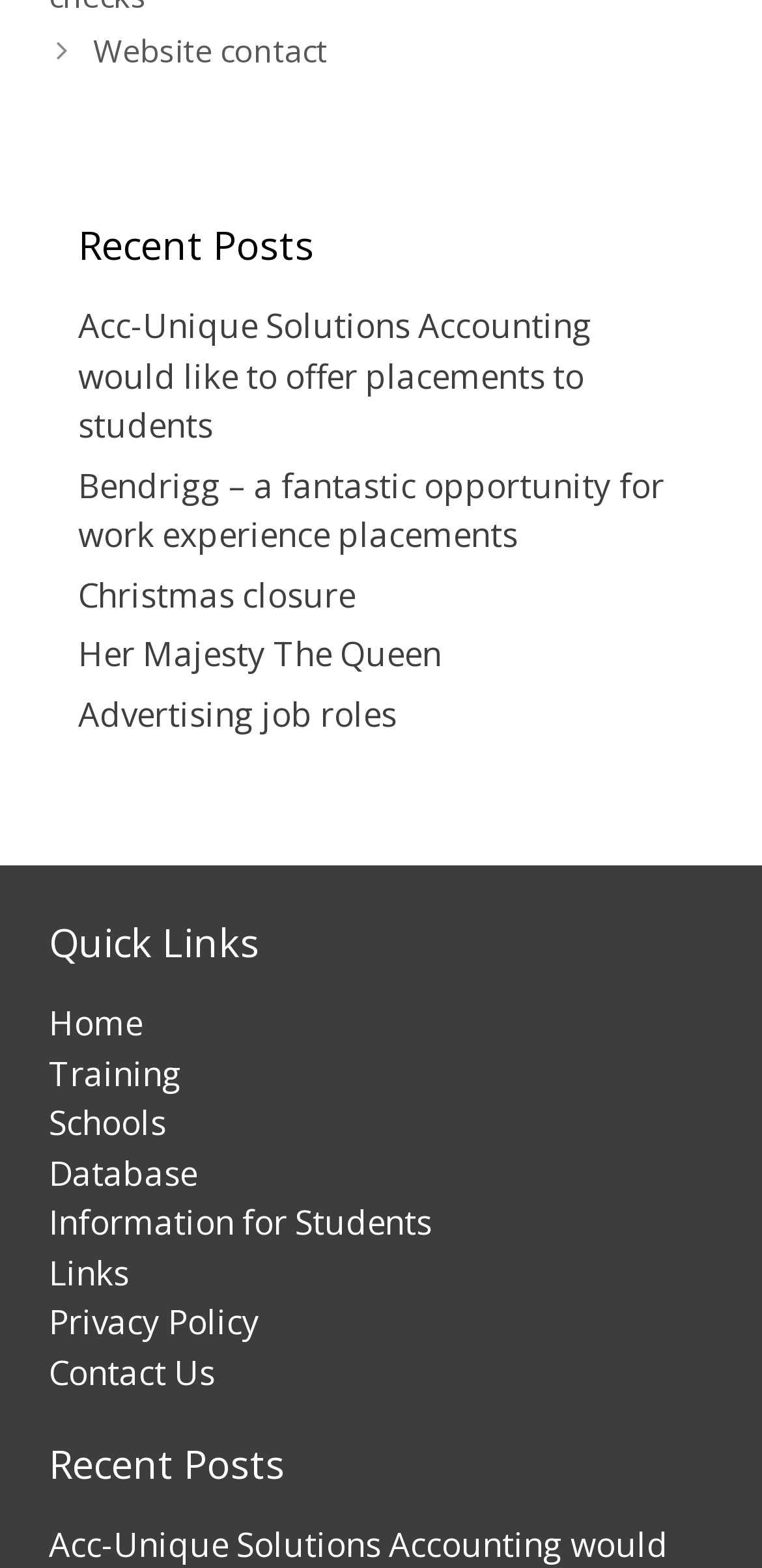Given the element description: "Her Majesty The Queen", predict the bounding box coordinates of this UI element. The coordinates must be four float numbers between 0 and 1, given as [left, top, right, bottom].

[0.103, 0.403, 0.579, 0.431]